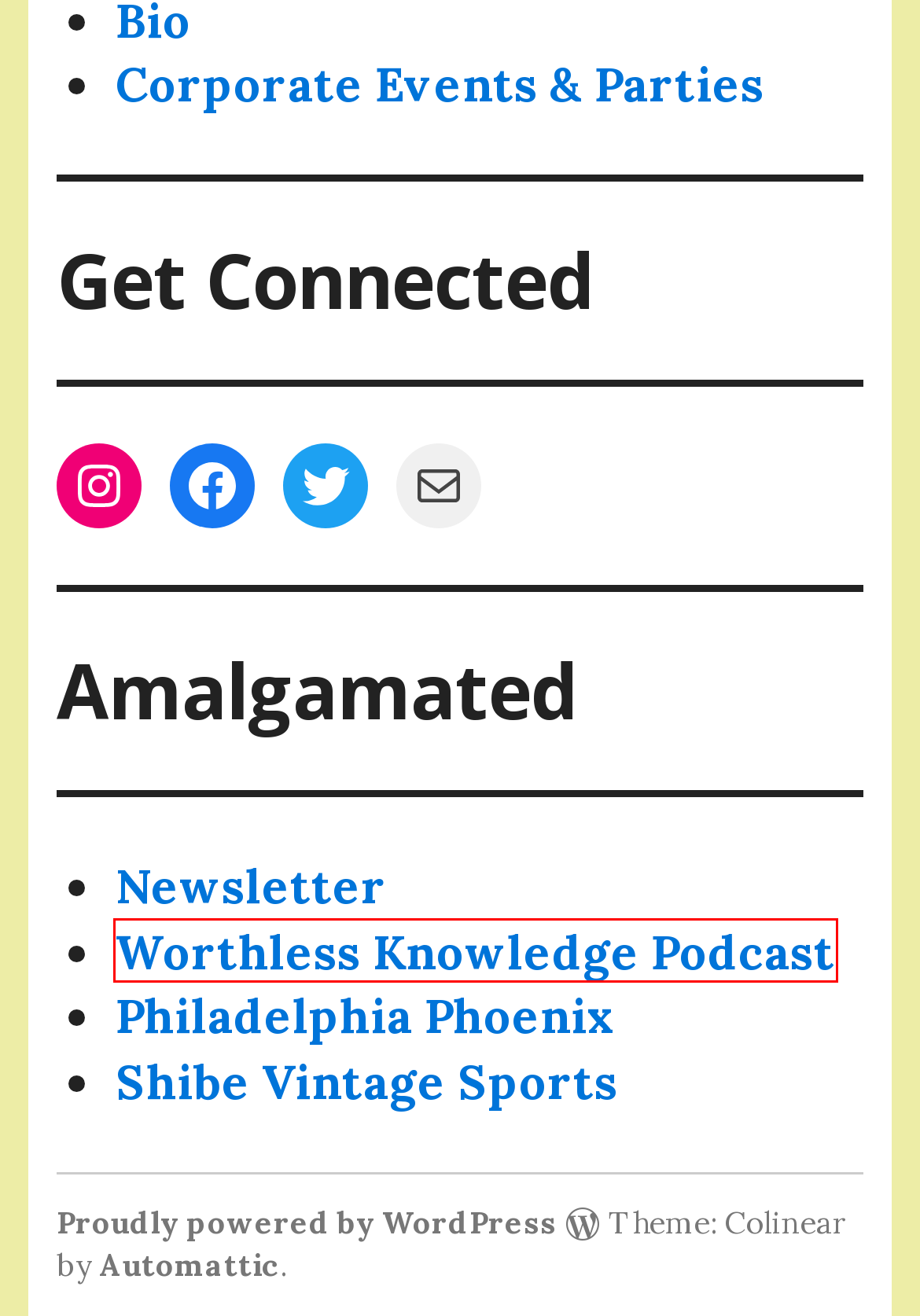You have a screenshot showing a webpage with a red bounding box highlighting an element. Choose the webpage description that best fits the new webpage after clicking the highlighted element. The descriptions are:
A. Sign Up for the Johnny Goodtimes Newsletter – Johnny Goodtimes
B. Uncategorized – Johnny Goodtimes
C. Hire Johnny – Johnny Goodtimes
D. Am I the only one… – Johnny Goodtimes
E. Quizzo Tonight – Johnny Goodtimes
F. Johnny Goodtimes – Quizzo, Trivia, Corporate Events by the number one host in Philadelphia
G. Podcast – Johnny Goodtimes
H. aetchells – Johnny Goodtimes

G